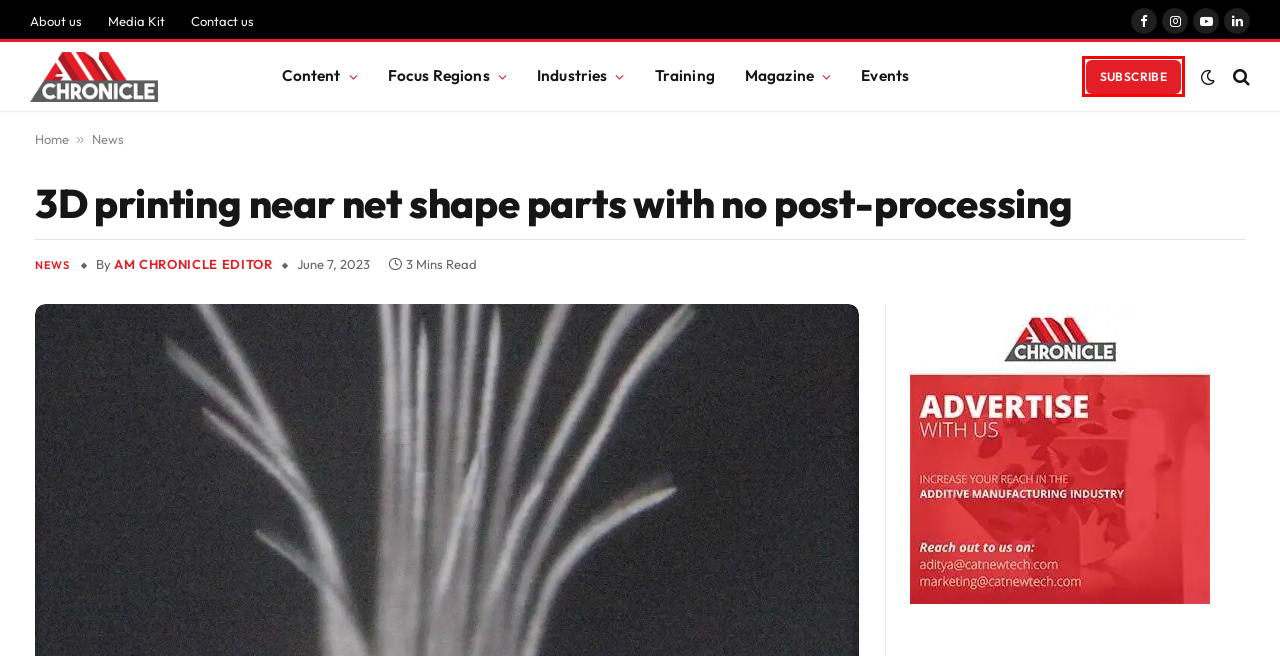You have been given a screenshot of a webpage with a red bounding box around a UI element. Select the most appropriate webpage description for the new webpage that appears after clicking the element within the red bounding box. The choices are:
A. AM Chronicle
B. AM Chronicle Editor - AM Chronicle
C. Global Additive Manufacturing & 3D Printing Industry Insights Hub
D. Additive Academy – Additive Manufacturing Training and Learning
E. Contact Us - AM Chronicle
F. About Us - AM Chronicle
G. Events - AM Chronicle
H. News - AM Chronicle

A